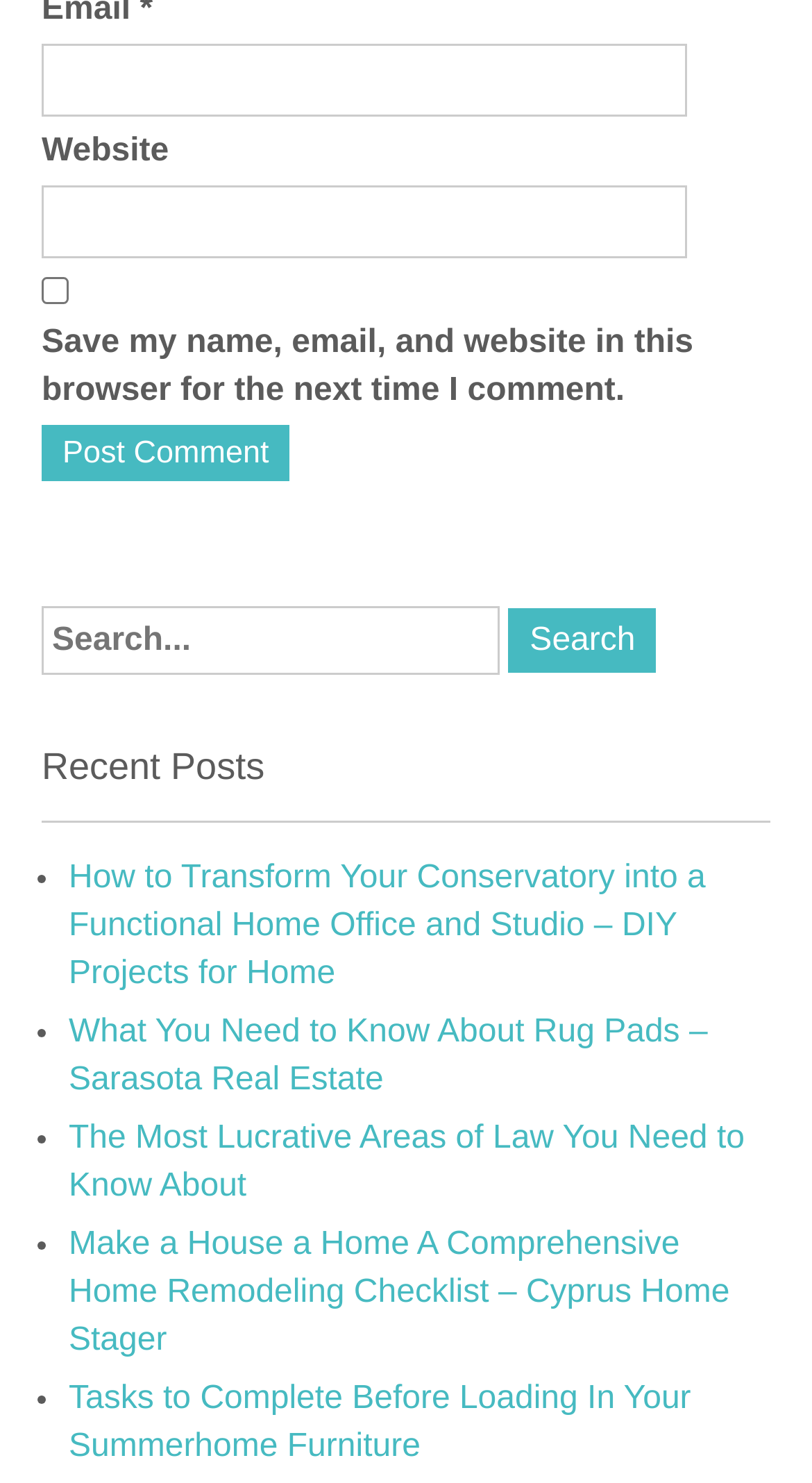What is the purpose of the checkbox?
Could you answer the question with a detailed and thorough explanation?

The checkbox is located below the 'Email' and 'Website' textboxes, and its label is 'Save my name, email, and website in this browser for the next time I comment.' This suggests that the purpose of the checkbox is to save the user's comment information for future use.